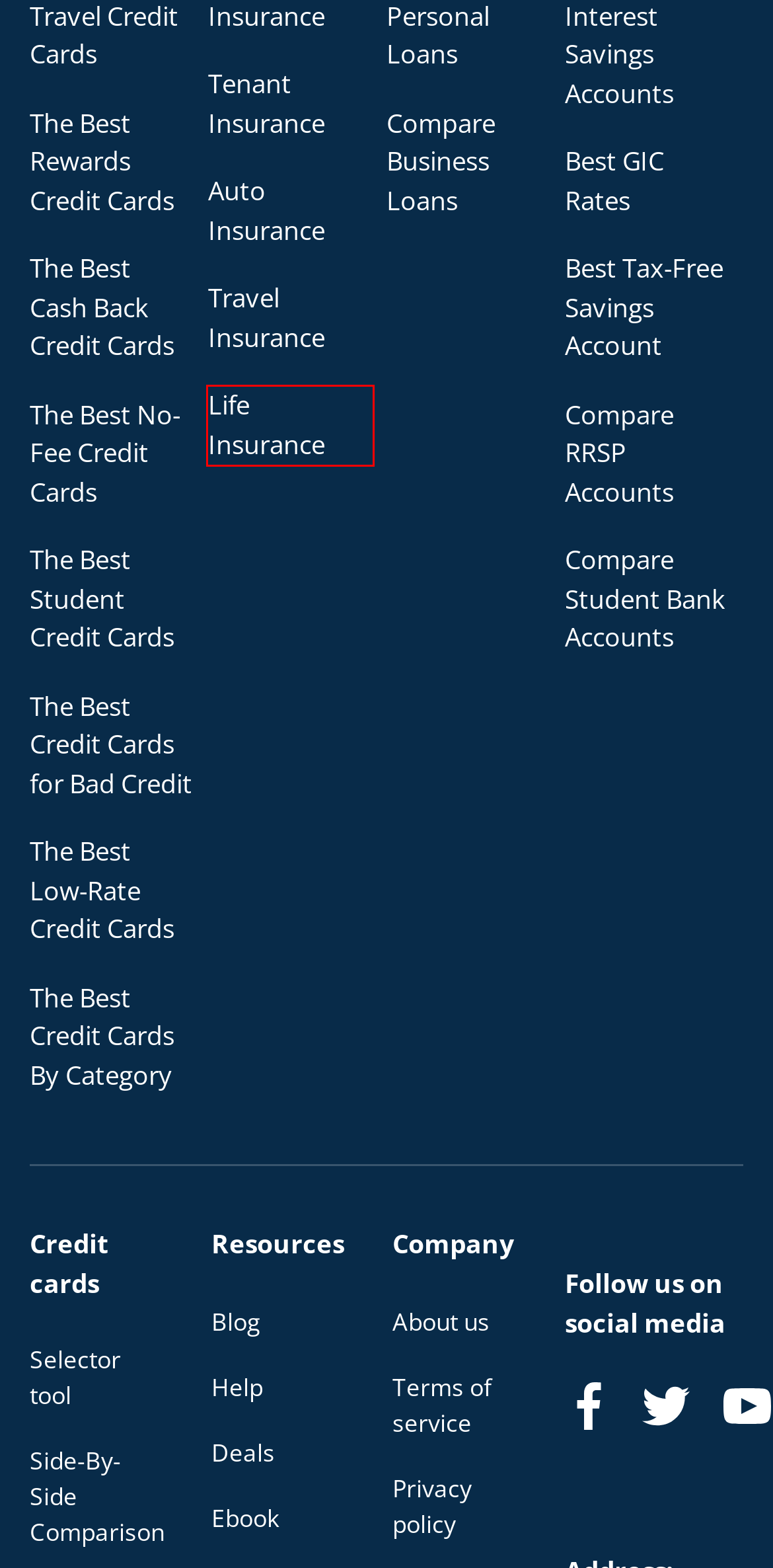Given a screenshot of a webpage featuring a red bounding box, identify the best matching webpage description for the new page after the element within the red box is clicked. Here are the options:
A. Myratecompass : Compare Life Insurance in Canada
B. Savings - My Rate Compass
C. The Best Chequing Accounts in Canada 2024 - My Rate Compass
D. Credit Building - My Rate Compass
E. Best TFSA Savings Accounts in Canada in 2024 - My Rate Compass
F. Compare Mortgage Rates
G. 2023 Best Credit Cards in Canada  | Best Canadian Credit Cards 2023
H. Tools - My Rate Compass

A